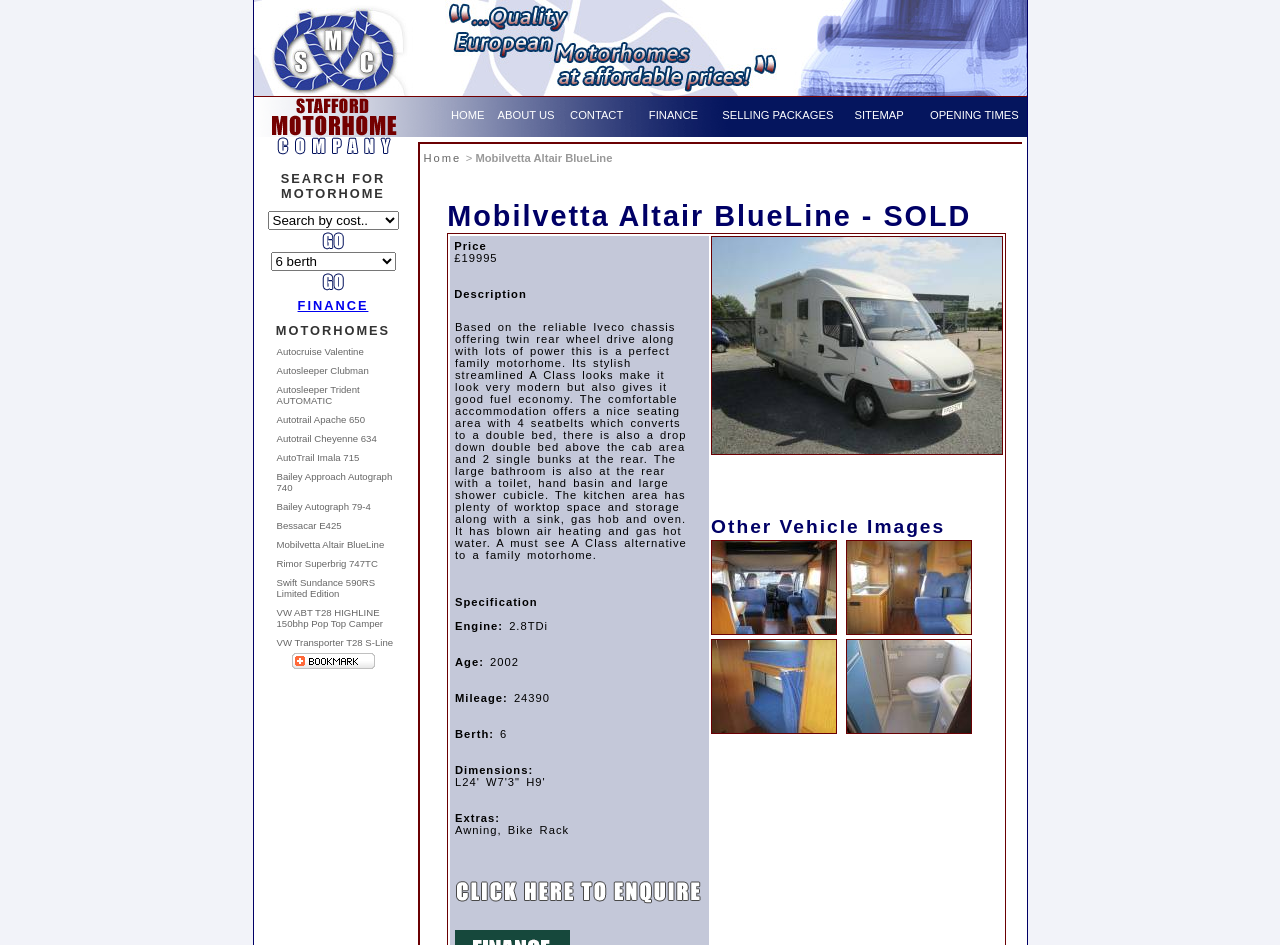Please answer the following question using a single word or phrase: 
How many seatbelts are there in the motorhome?

4